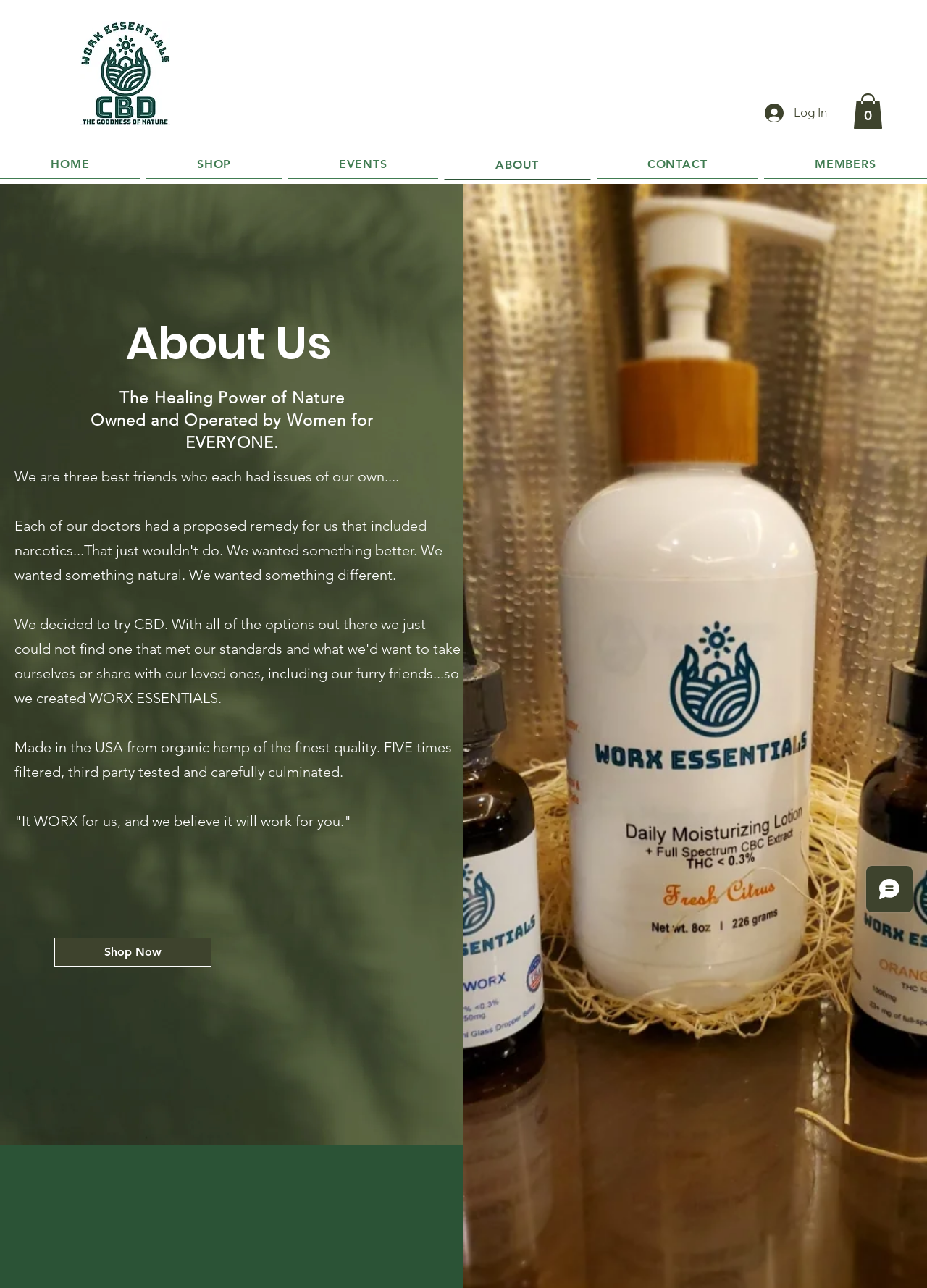Describe all the key features and sections of the webpage thoroughly.

The webpage is about Worx Essentials, a women-owned company that specializes in premium CBD products. At the top left corner, there is a logo image, and on the top right corner, there are two buttons: "Log In" and "Cart with 0 items". Below these buttons, there is a navigation menu with links to different sections of the website, including "HOME", "SHOP", "EVENTS", "ABOUT", "CONTACT", and "MEMBERS".

The main content of the page is divided into sections. The first section has a heading "About Us" and features a brief introduction to the company, stating that it is owned and operated by women for everyone. Below this, there is a paragraph of text that describes the founders' personal experiences and how they started the company.

The next section highlights the quality of their products, mentioning that they are made in the USA from organic hemp, filtered five times, and third-party tested. This section also includes a quote from the founders, stating that they believe their products will work for their customers.

On the left side of the page, there is a large image that takes up most of the height of the page. At the bottom of the page, there is a "Shop Now" link. Additionally, there is a chat iframe from Wix Chat on the bottom right corner of the page.